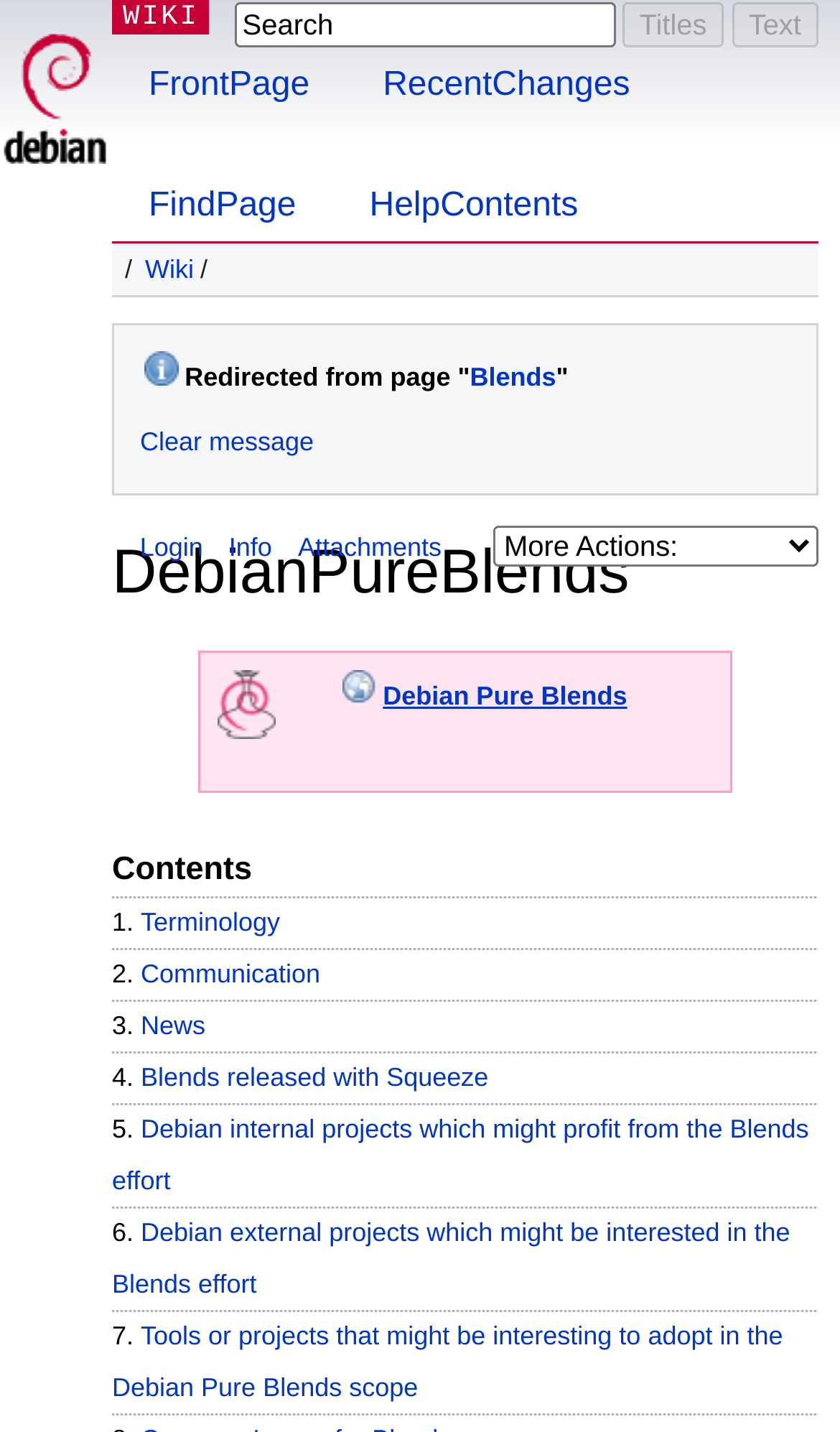How many list items are there in the contents section?
Can you provide an in-depth and detailed response to the question?

The contents section contains a list of items, each starting with a list marker ('1.', '2.', etc.) and followed by a link. By counting the list markers, we can determine that there are 7 list items in the contents section.